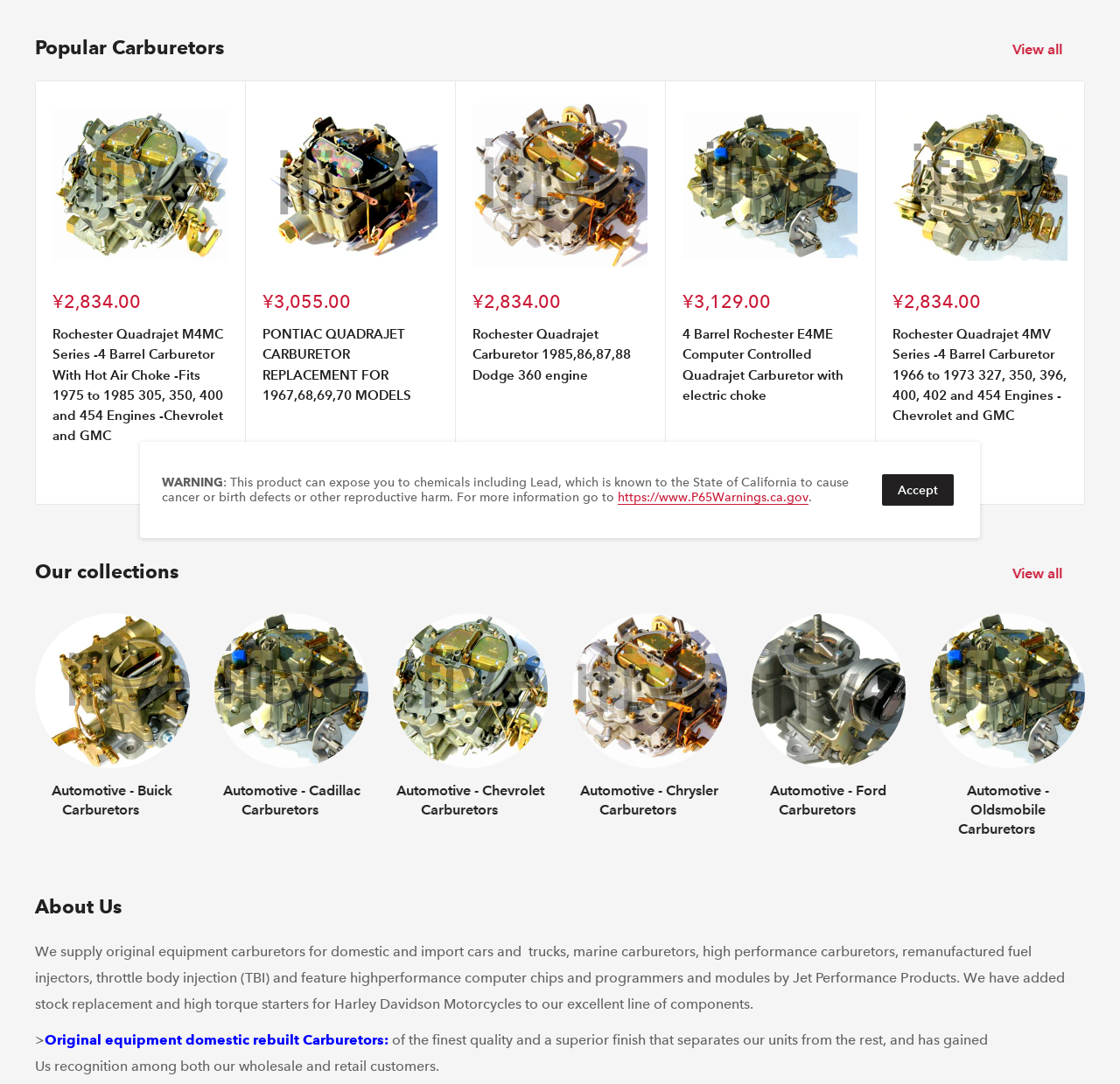Find the coordinates for the bounding box of the element with this description: "parent_node: Sale price".

[0.234, 0.09, 0.391, 0.251]